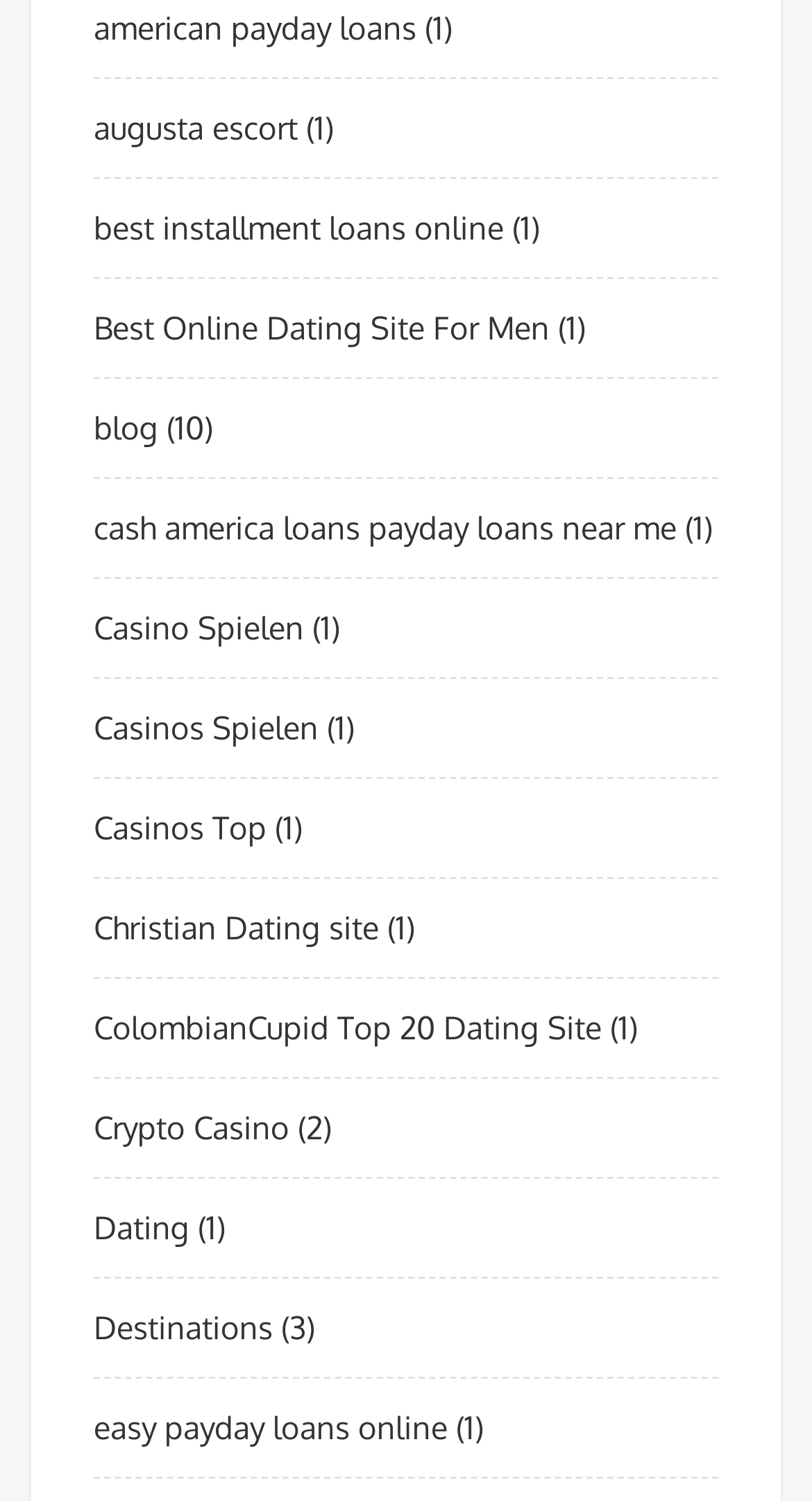Please identify the bounding box coordinates of the clickable area that will fulfill the following instruction: "Read the blog". The coordinates should be in the format of four float numbers between 0 and 1, i.e., [left, top, right, bottom].

[0.115, 0.271, 0.195, 0.298]